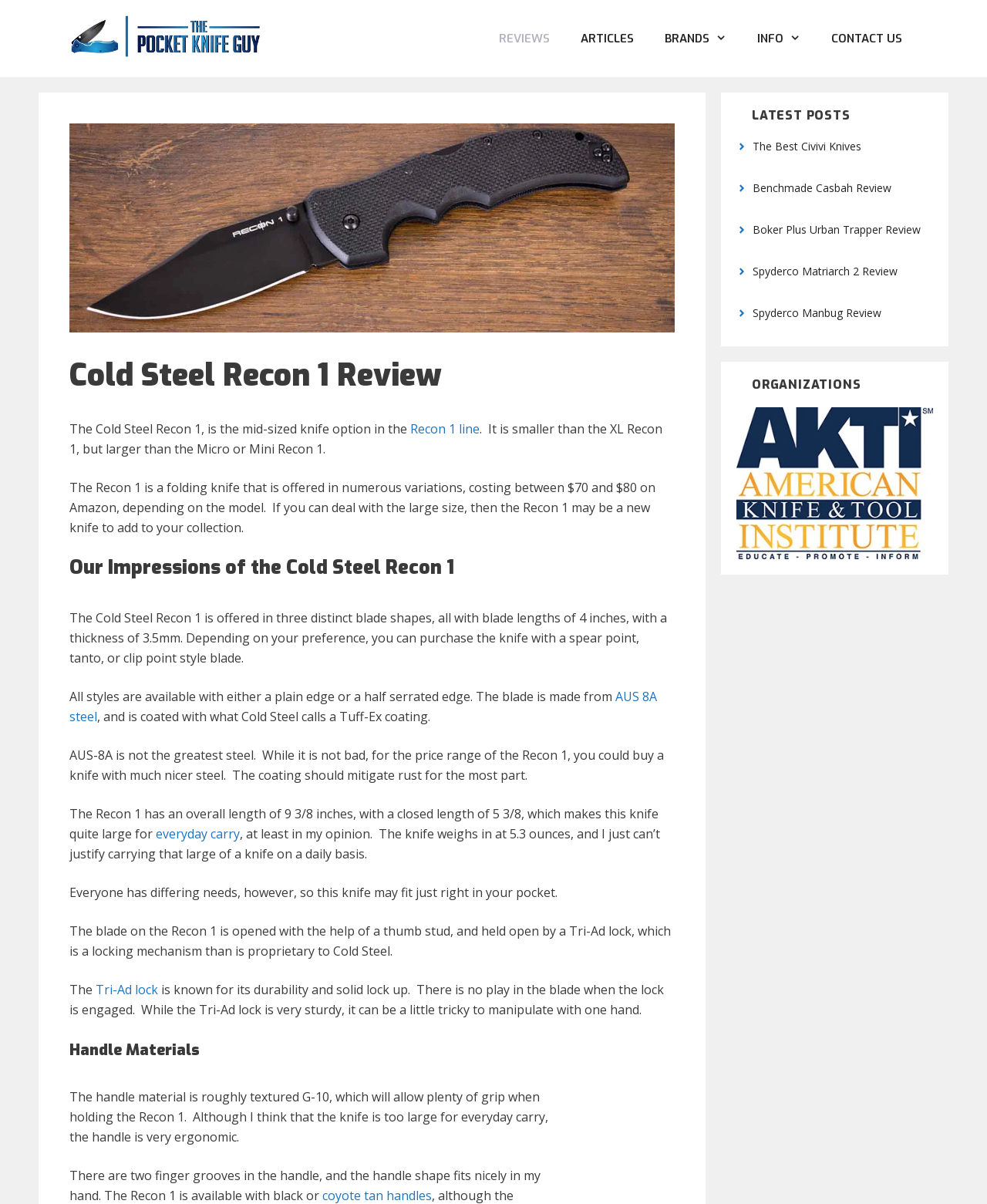Point out the bounding box coordinates of the section to click in order to follow this instruction: "Click Custom Eyelash Boxes".

None